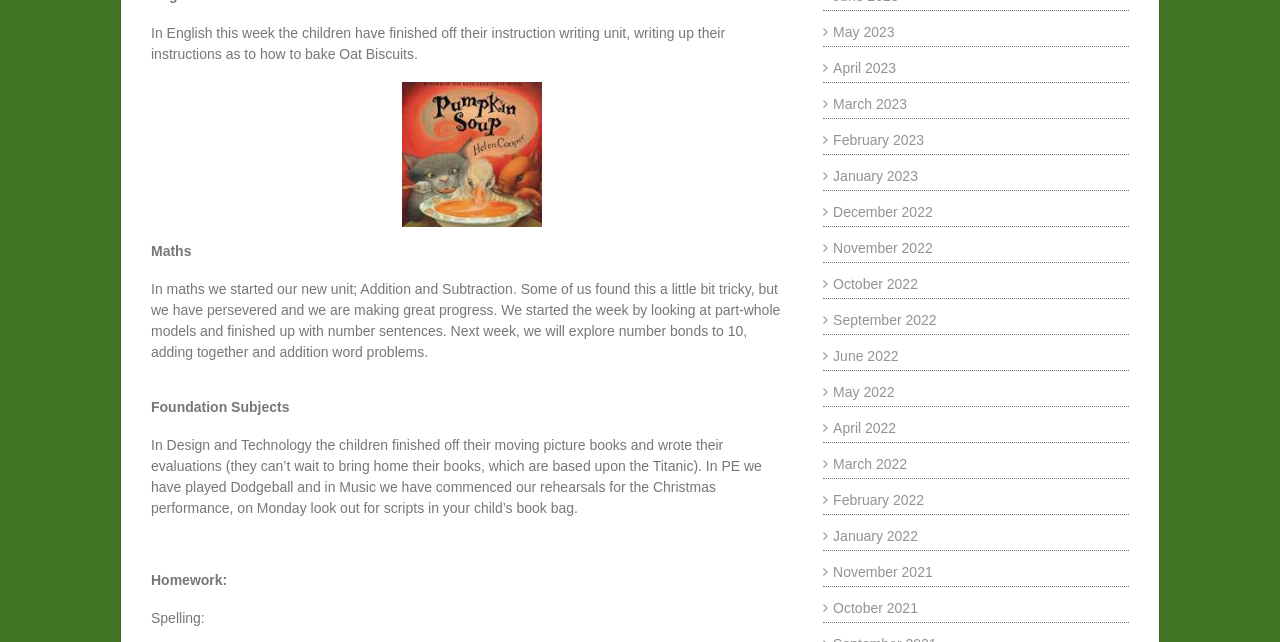Extract the bounding box coordinates of the UI element described by: "January 2022". The coordinates should include four float numbers ranging from 0 to 1, e.g., [left, top, right, bottom].

[0.643, 0.822, 0.717, 0.847]